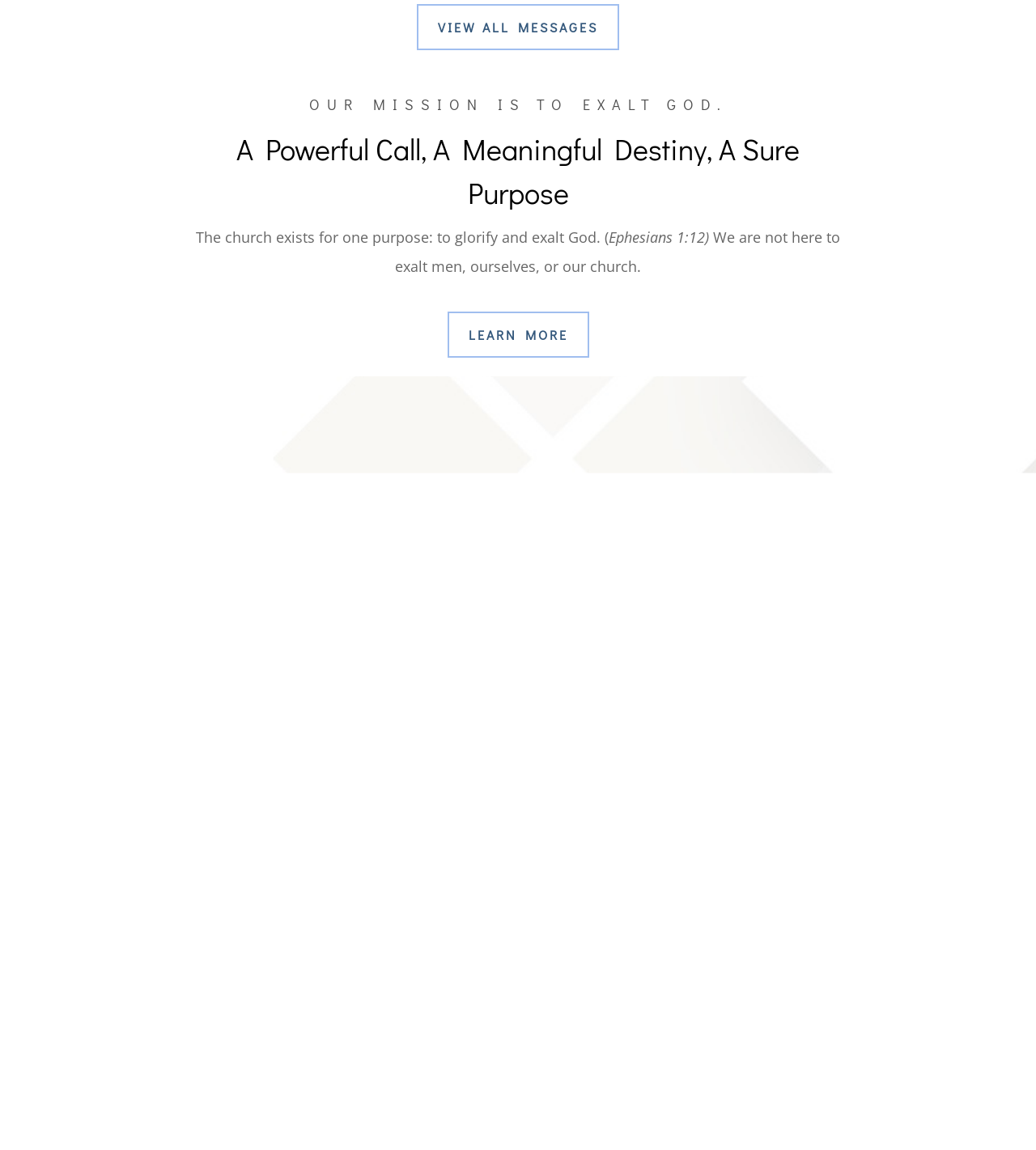Please determine the bounding box coordinates of the element's region to click in order to carry out the following instruction: "Learn more about the church's mission". The coordinates should be four float numbers between 0 and 1, i.e., [left, top, right, bottom].

[0.433, 0.272, 0.567, 0.309]